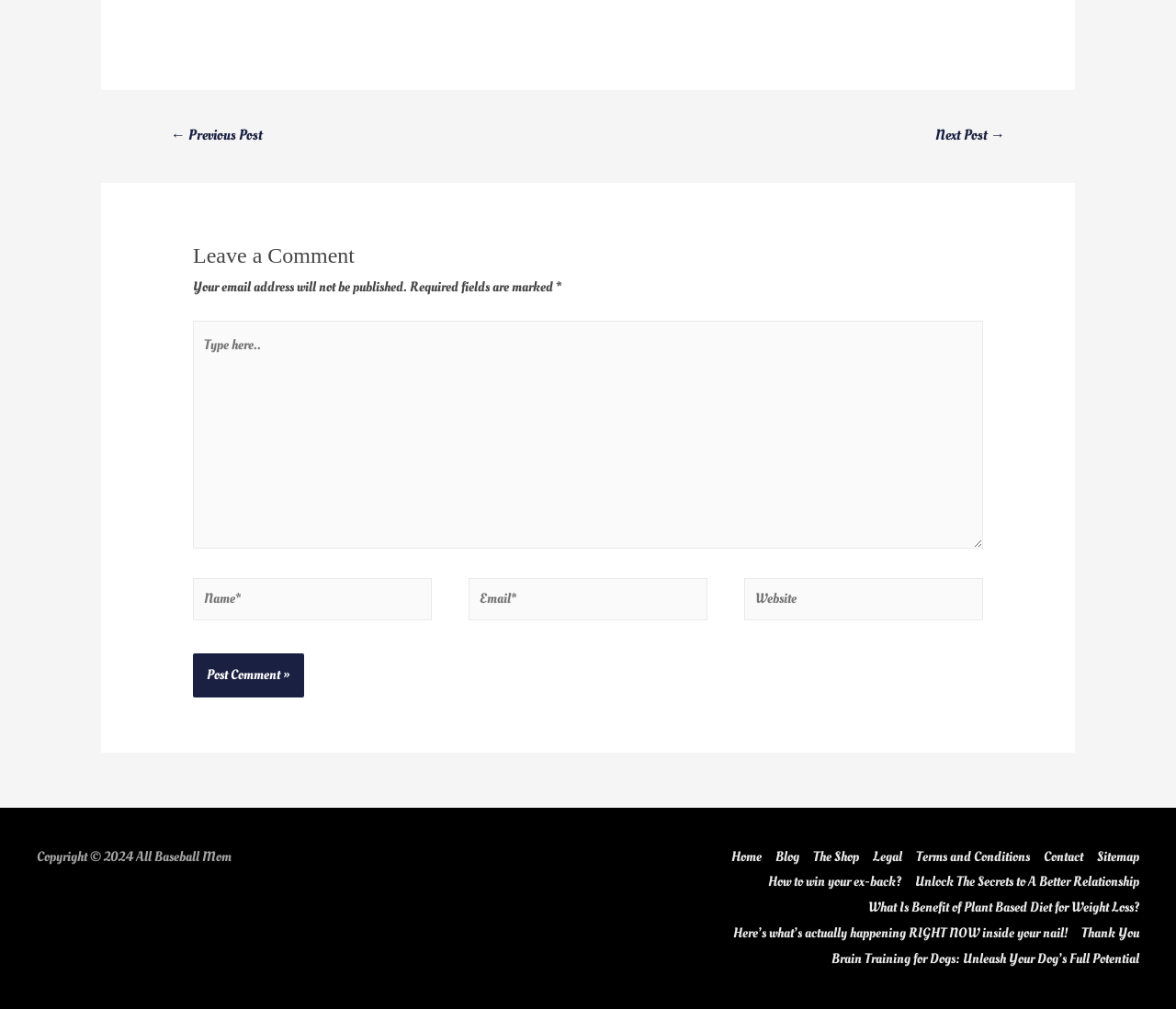How many links are there in the navigation section?
Using the screenshot, give a one-word or short phrase answer.

2